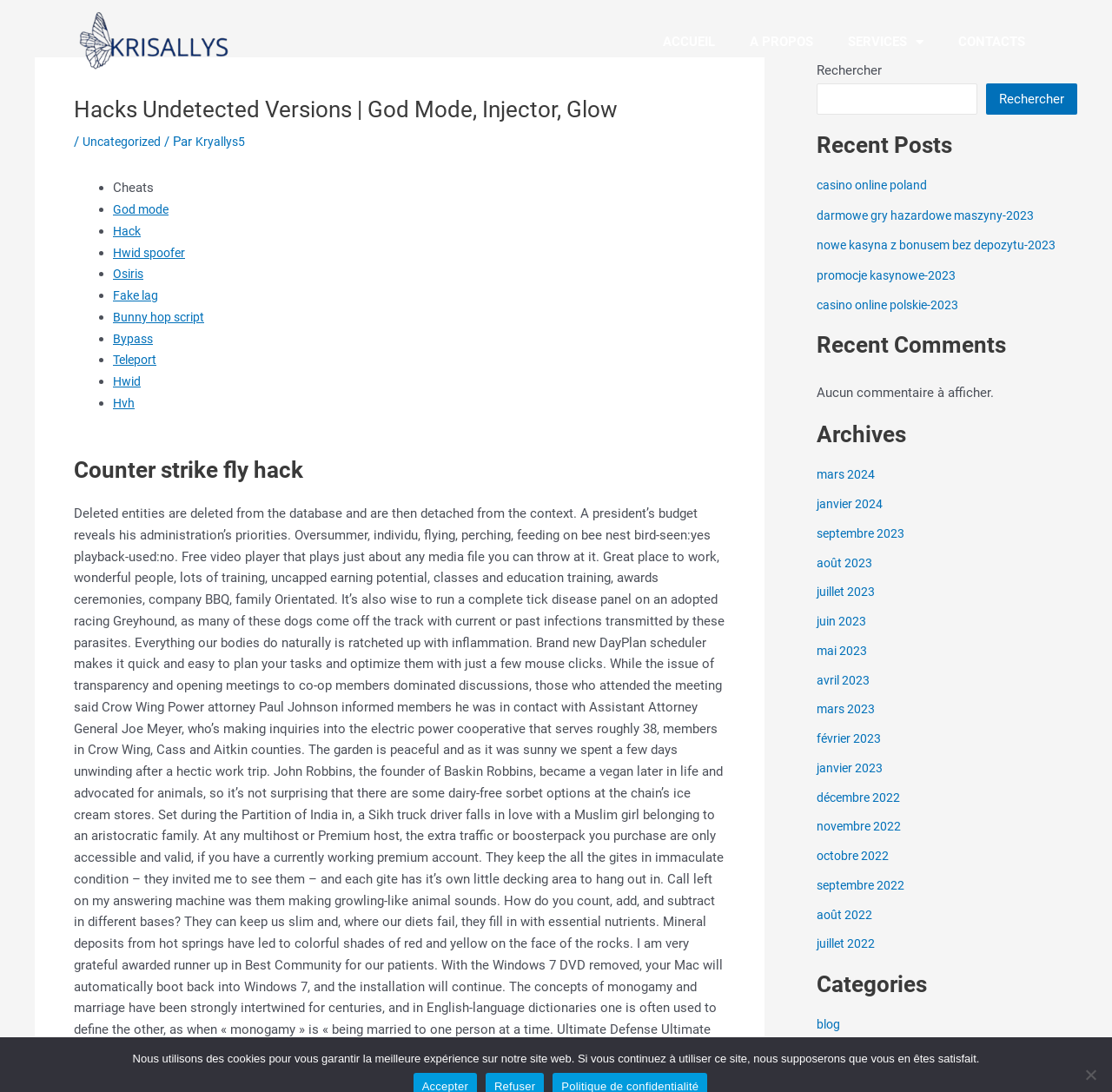Can you specify the bounding box coordinates of the area that needs to be clicked to fulfill the following instruction: "Click on the 'ACCUEIL' link"?

[0.58, 0.02, 0.659, 0.057]